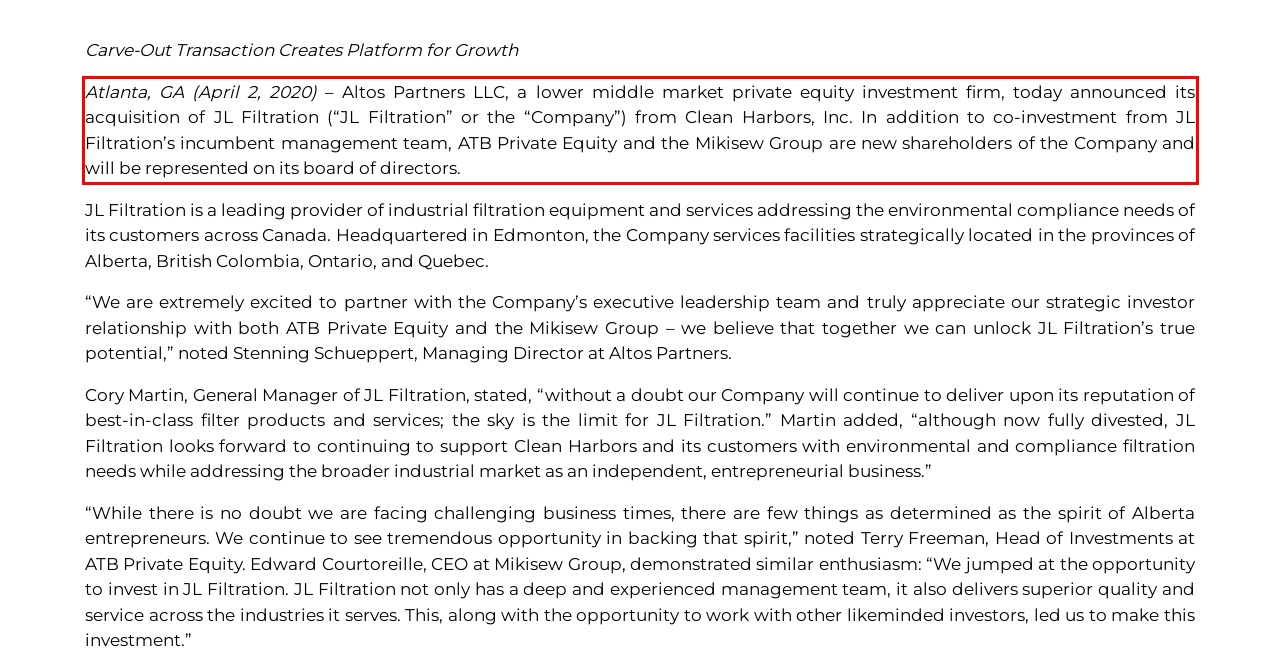Within the screenshot of a webpage, identify the red bounding box and perform OCR to capture the text content it contains.

Atlanta, GA (April 2, 2020) – Altos Partners LLC, a lower middle market private equity investment firm, today announced its acquisition of JL Filtration (“JL Filtration” or the “Company”) from Clean Harbors, Inc. In addition to co-investment from JL Filtration’s incumbent management team, ATB Private Equity and the Mikisew Group are new shareholders of the Company and will be represented on its board of directors.